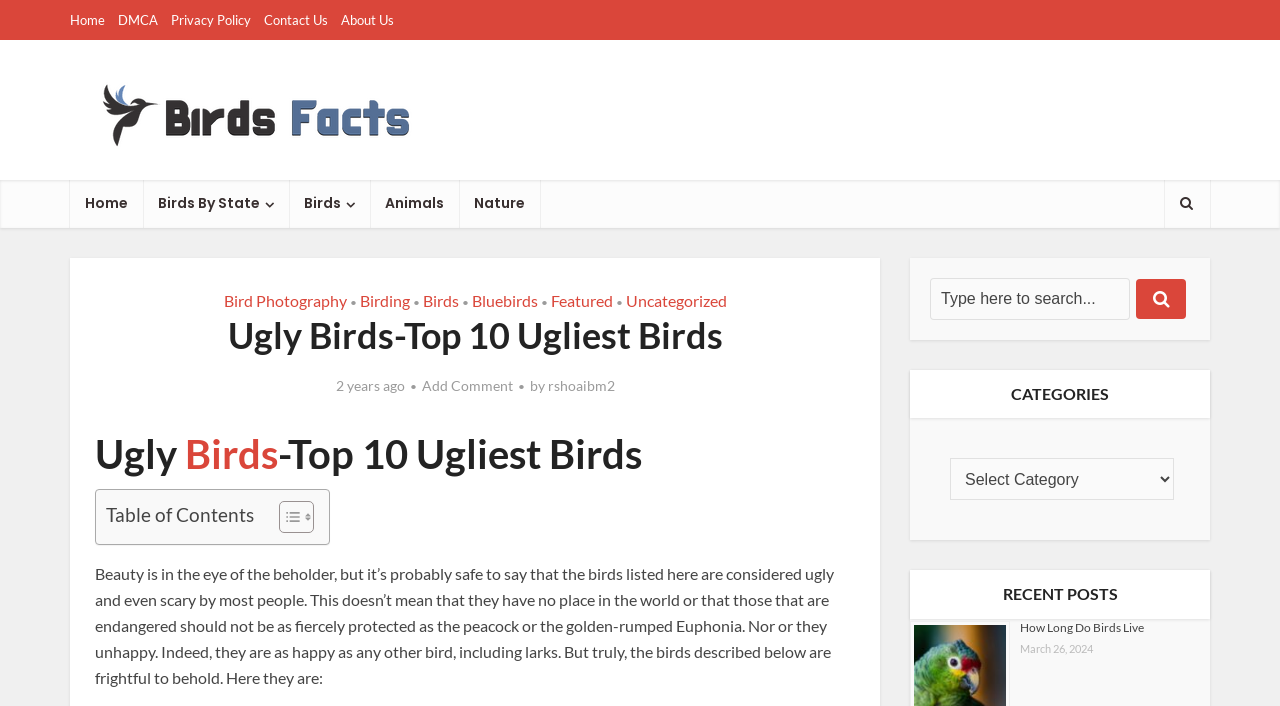Could you find the bounding box coordinates of the clickable area to complete this instruction: "Read the 'How Long Do Birds Live' article"?

[0.797, 0.879, 0.894, 0.9]